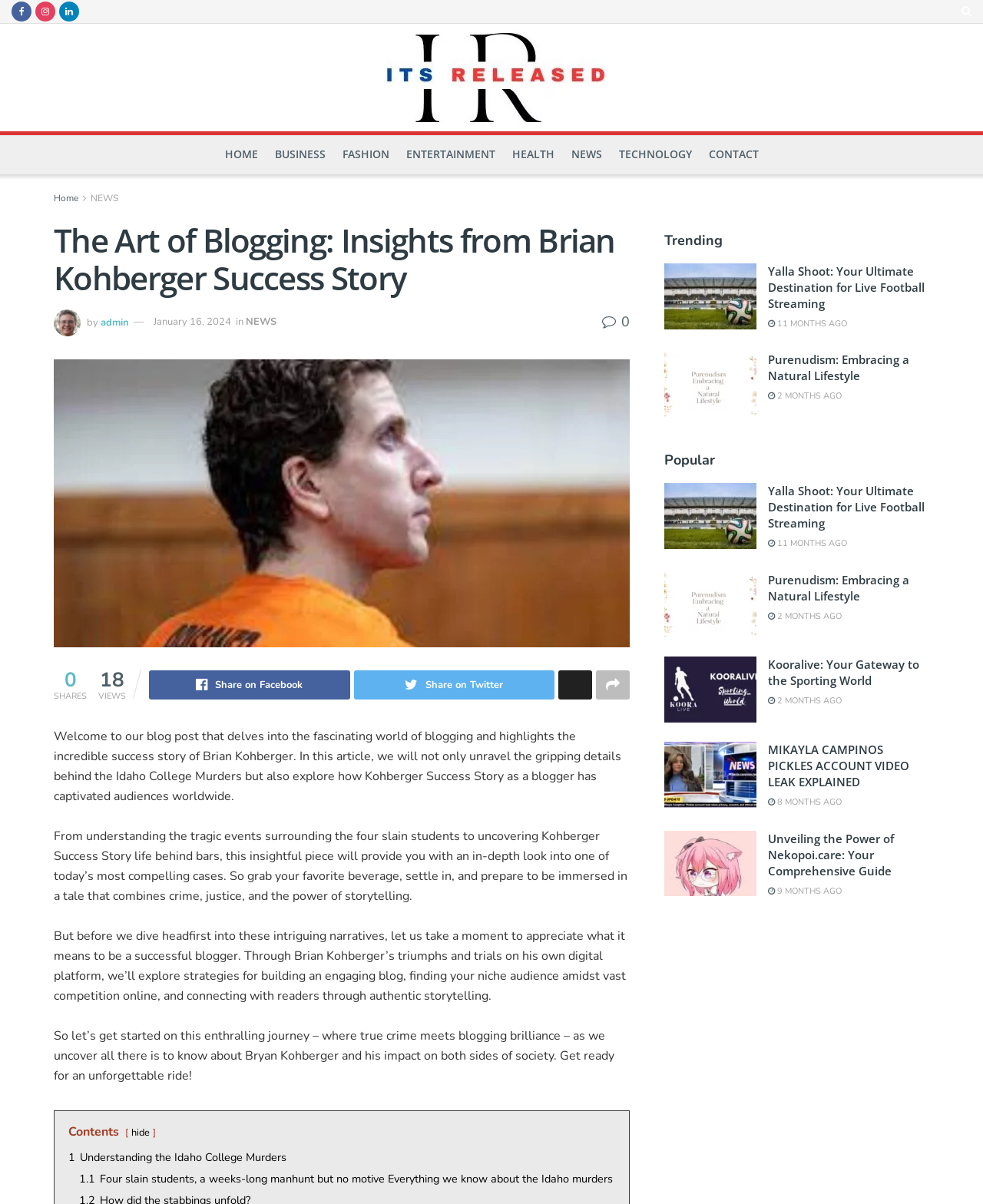What is the topic of the article?
Answer with a single word or phrase, using the screenshot for reference.

Blogging and Idaho College Murders